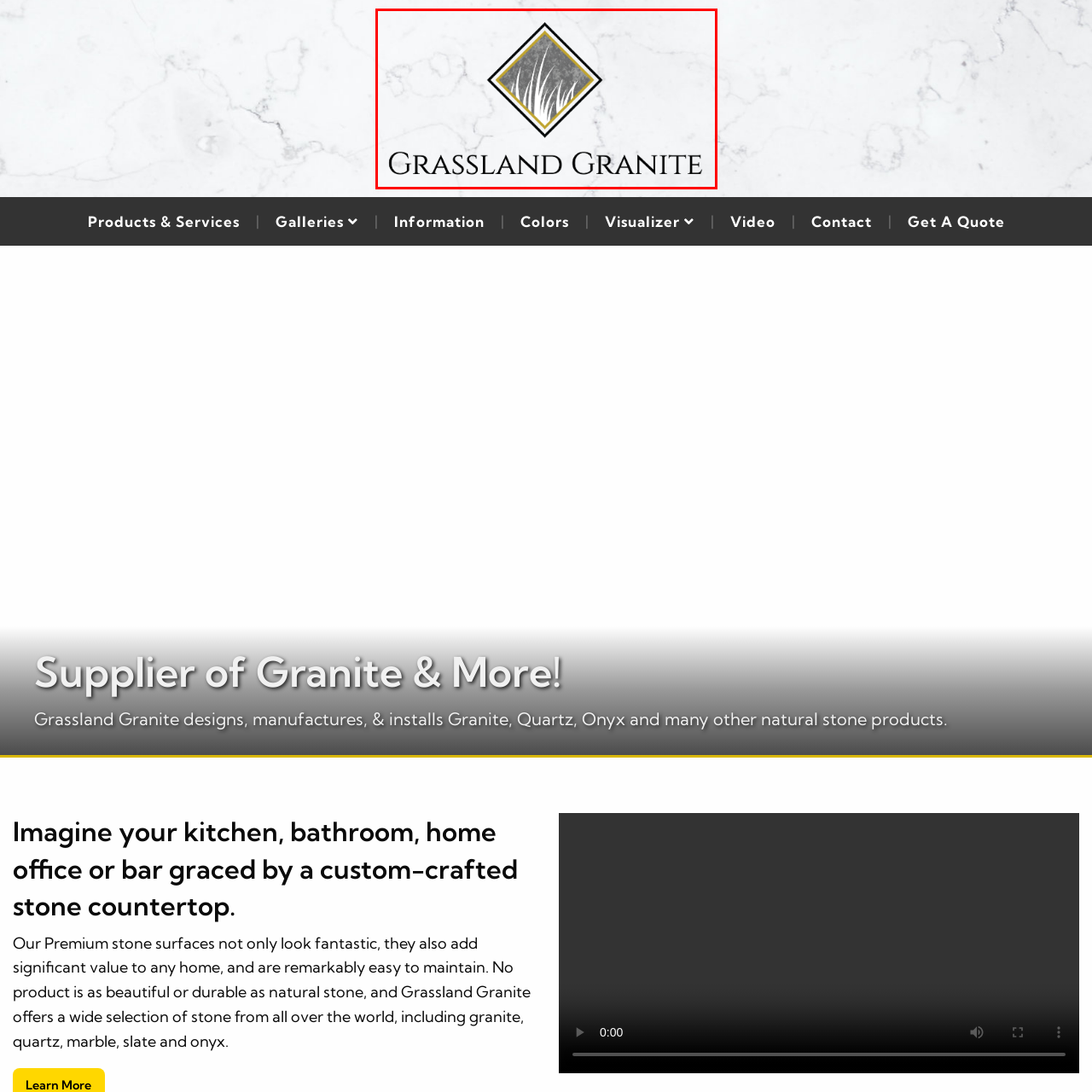What is the background color of the logo?
Check the image enclosed by the red bounding box and give your answer in one word or a short phrase.

White marble